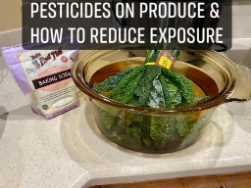Describe all the elements and aspects of the image comprehensively.

The image depicts a kitchen scene focused on the topic of pesticide contamination in produce and methods to mitigate exposure. In the foreground, a glass bowl holds fresh leafy greens, likely kale, submerged in water. There's a prominent sticker on the vegetables, suggesting they may have been recently purchased. Beside the bowl, you can see a package of baking soda, a common household item used in cleaning produce to aid in the removal of pesticide residues. The top of the image features bold text that reads "PESTICIDES ON PRODUCE & HOW TO REDUCE EXPOSURE," emphasizing the informative nature of the content. This image aligns with a broader discussion about food safety and the importance of washing fruits and vegetables to minimize potential health risks from harmful chemicals.